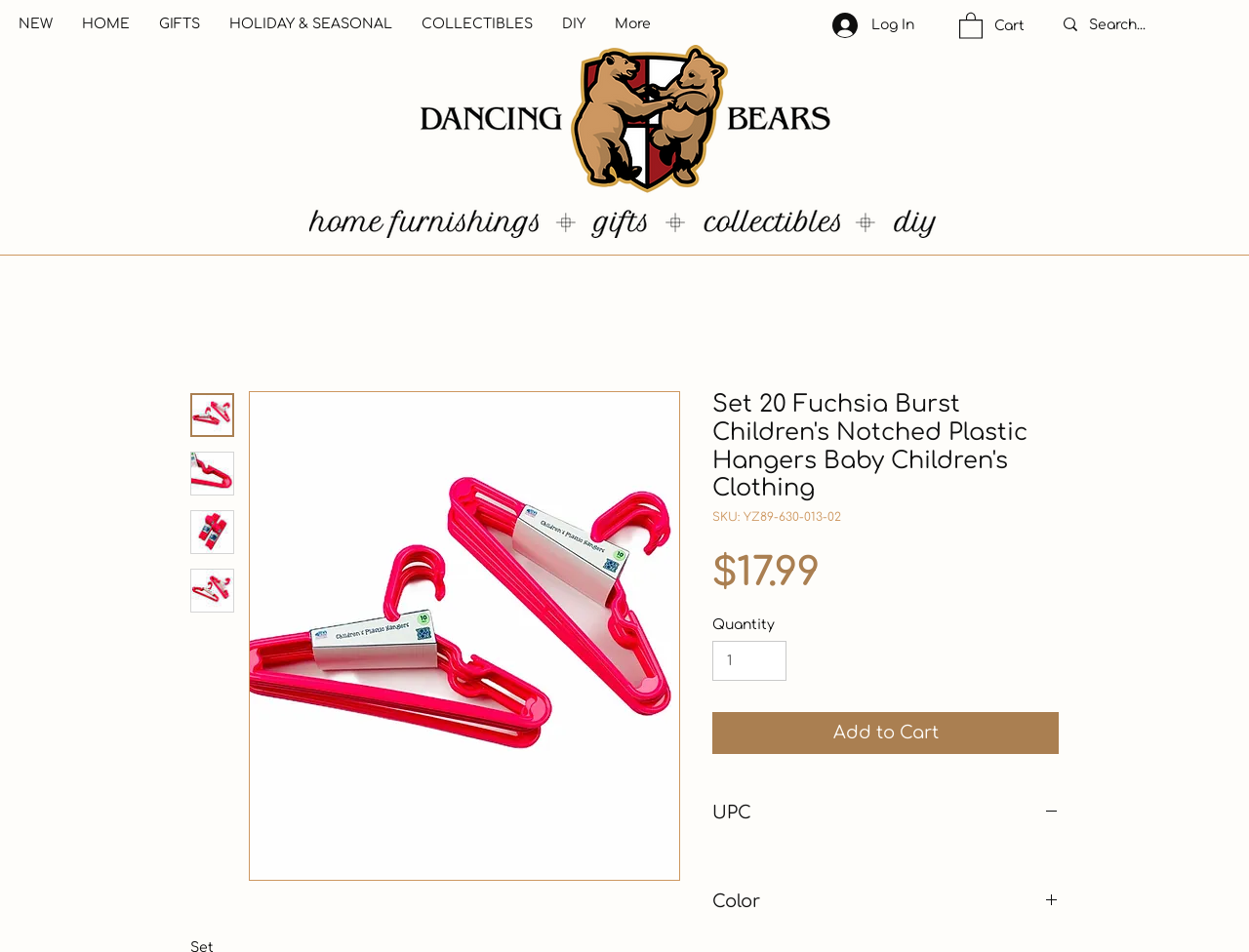Find the bounding box coordinates of the clickable region needed to perform the following instruction: "View posts from July 2021". The coordinates should be provided as four float numbers between 0 and 1, i.e., [left, top, right, bottom].

None